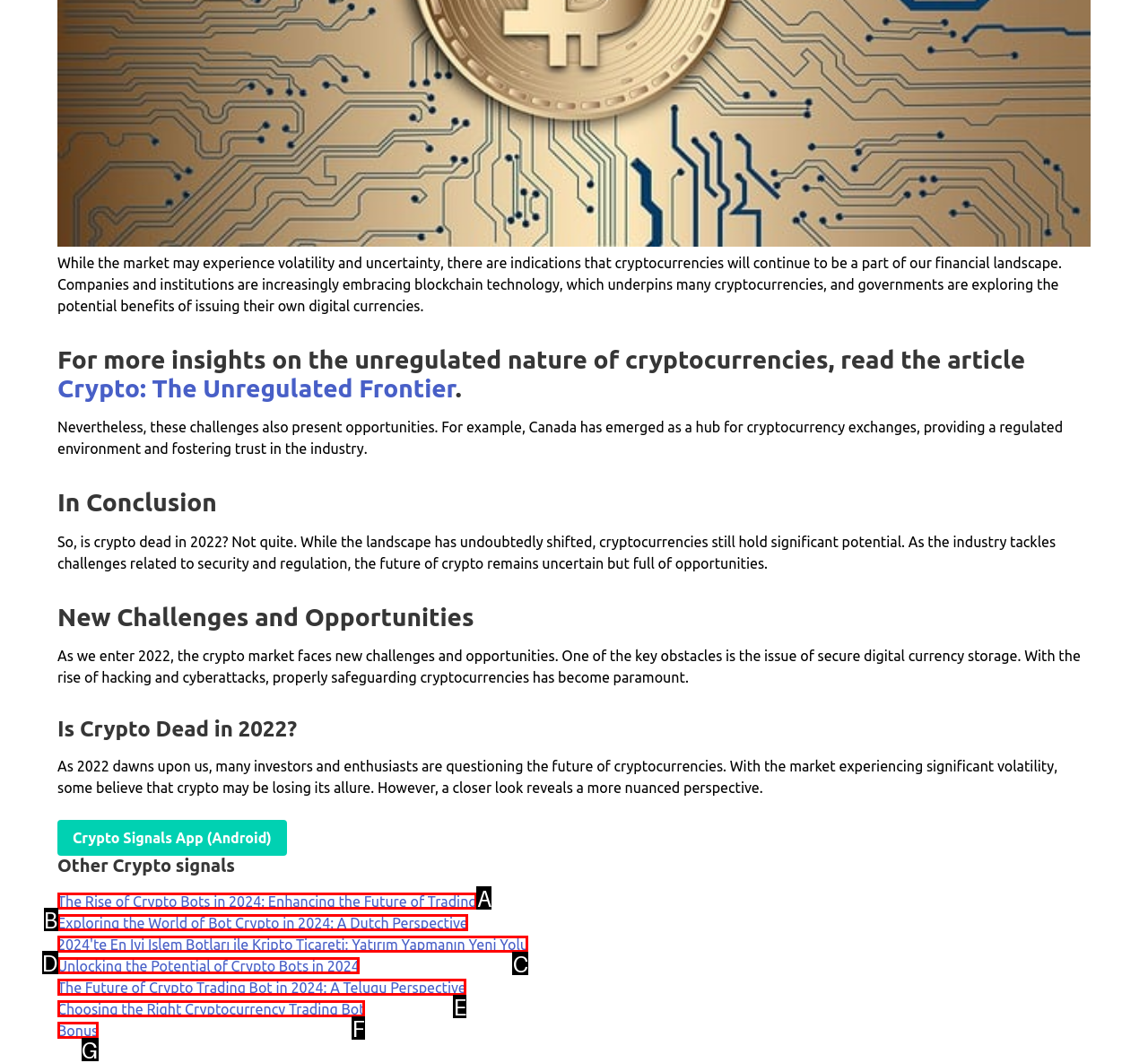Identify which HTML element matches the description: Bonus. Answer with the correct option's letter.

G